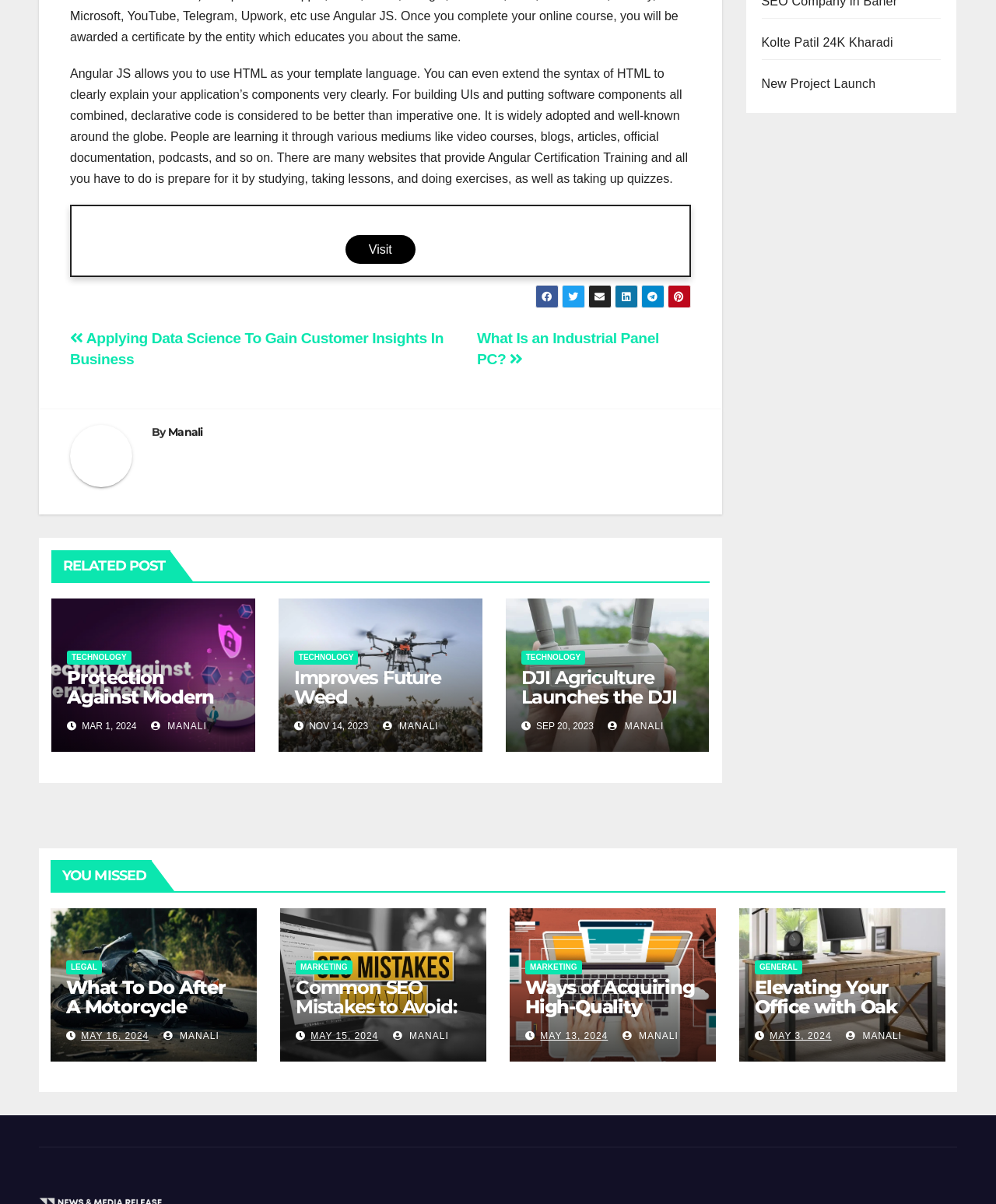Please find the bounding box coordinates (top-left x, top-left y, bottom-right x, bottom-right y) in the screenshot for the UI element described as follows: Ways of Acquiring High-Quality Backlinks

[0.527, 0.811, 0.697, 0.862]